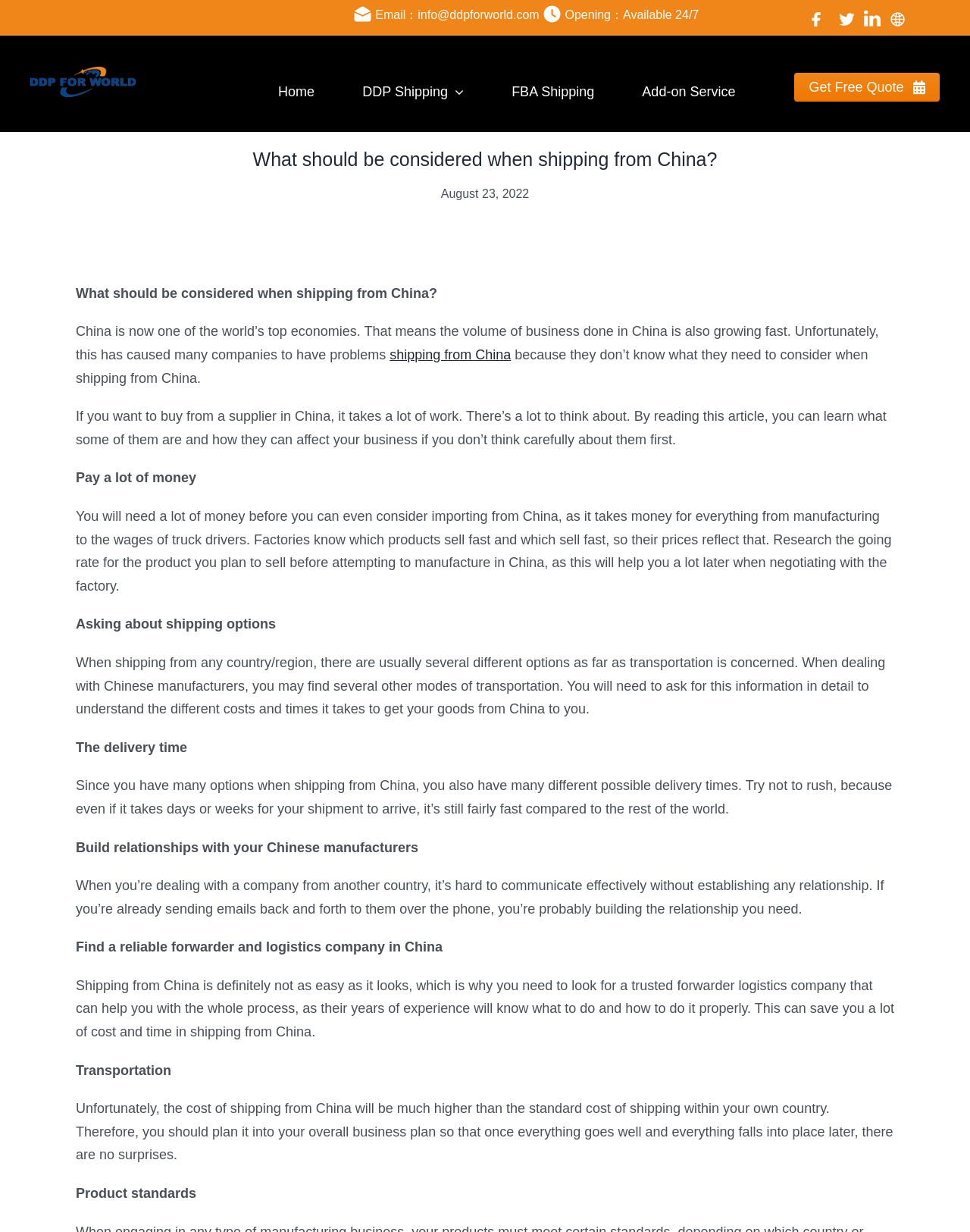Summarize the webpage comprehensively, mentioning all visible components.

This webpage is about shipping from China and the considerations that come with it. At the top, there is a logo of DDP FOR WORLD, a navigation menu, and a "Get Free Quote" button. Below the navigation menu, there is a heading that reads "What should be considered when shipping from China?" followed by a date, "August 23, 2022".

The main content of the webpage is divided into several sections, each discussing a different aspect of shipping from China. The first section explains that China's growing economy has led to an increase in business, but also presents challenges for companies that don't know what to consider when shipping from China.

The subsequent sections provide guidance on what to consider when shipping from China, including the need for a significant amount of money, asking about shipping options, considering delivery times, building relationships with Chinese manufacturers, finding a reliable forwarder and logistics company in China, and understanding the higher cost of shipping from China compared to domestic shipping. Each section has a heading and a brief paragraph explaining the importance of each consideration.

At the bottom of the webpage, there is a "Go to Top" button. On the top-right corner, there are several links, including "Email: info@ddpforworld.com" and "Opening: Available 24/7".